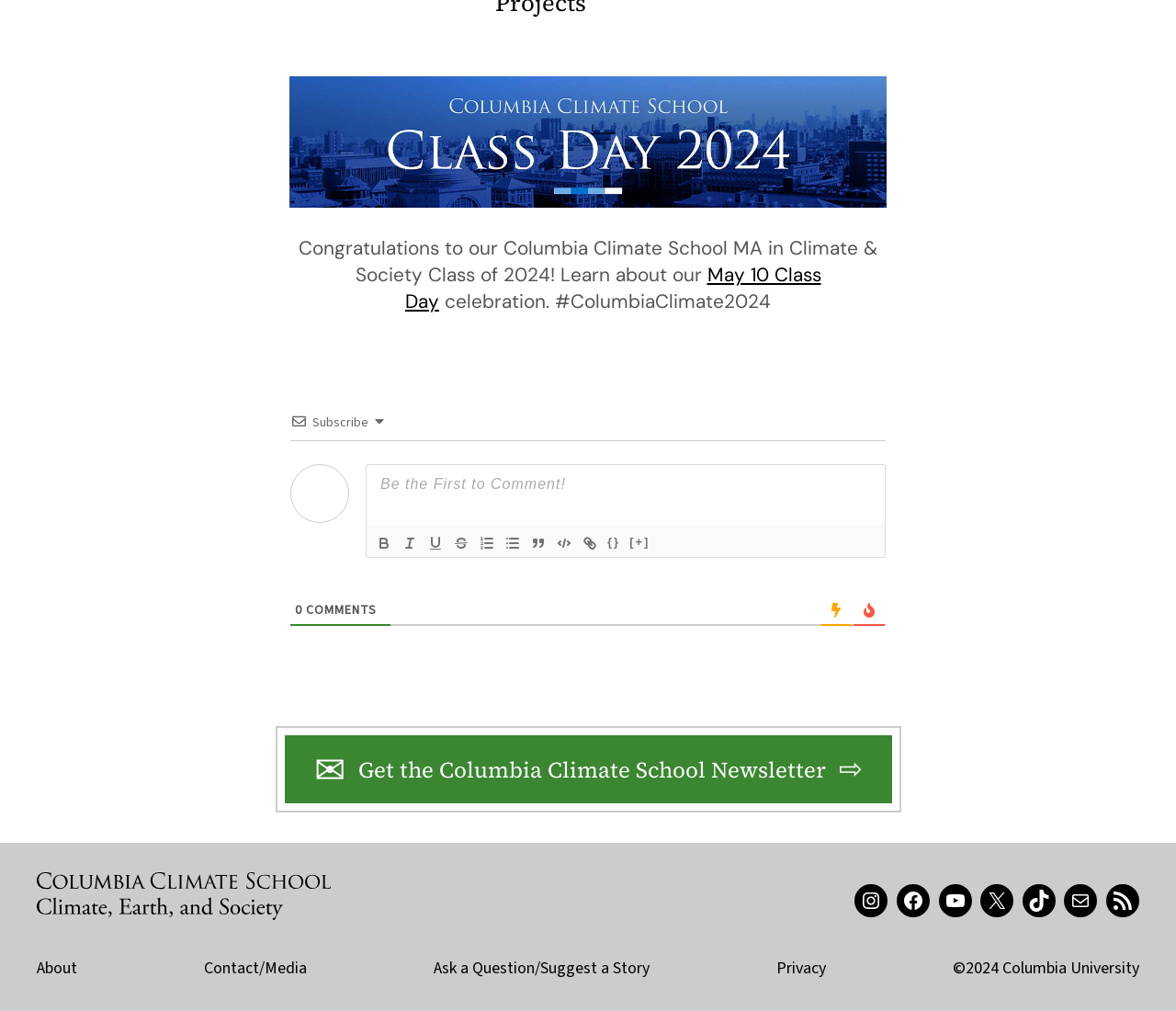Kindly determine the bounding box coordinates for the clickable area to achieve the given instruction: "Click on the Bold button".

[0.316, 0.526, 0.338, 0.548]